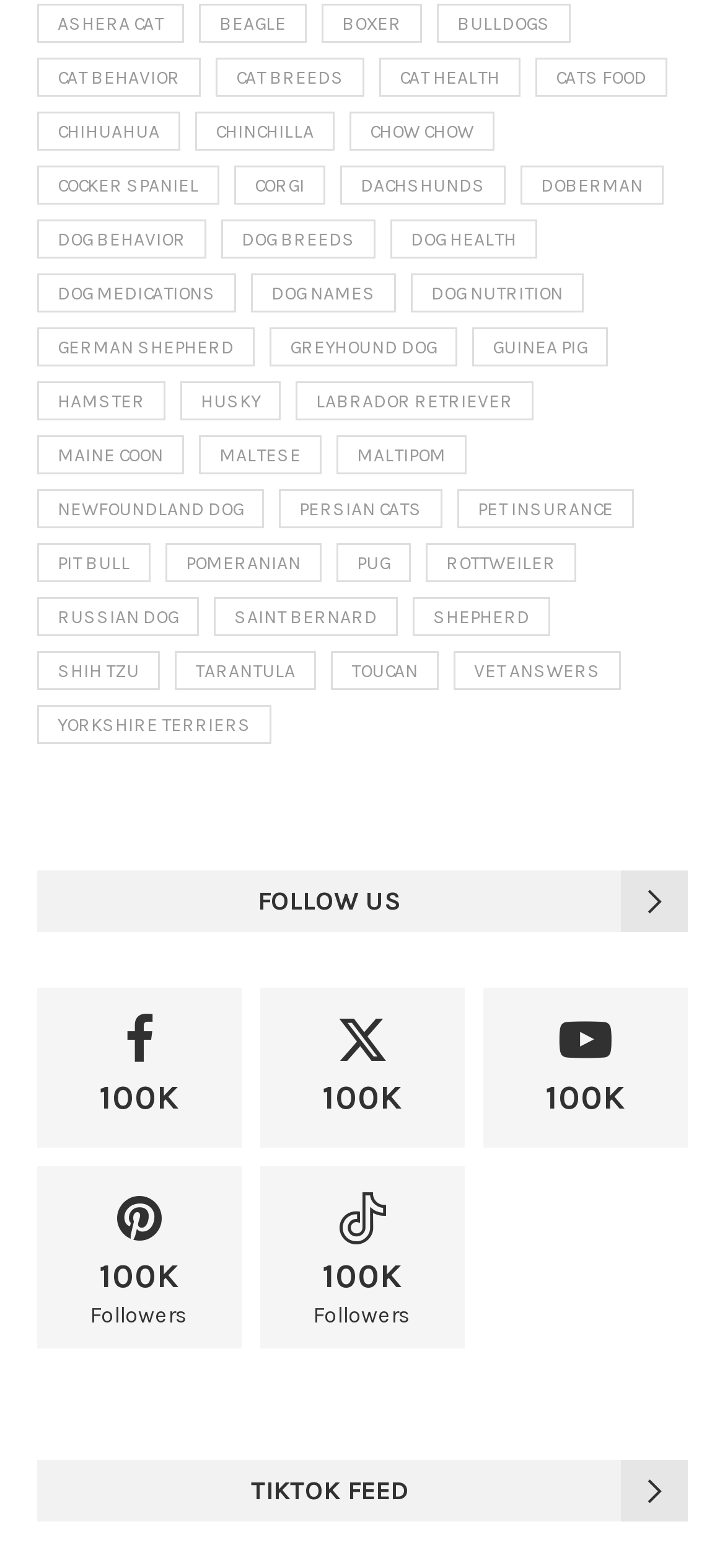How many items are related to Dog Health?
Give a one-word or short phrase answer based on the image.

94 items